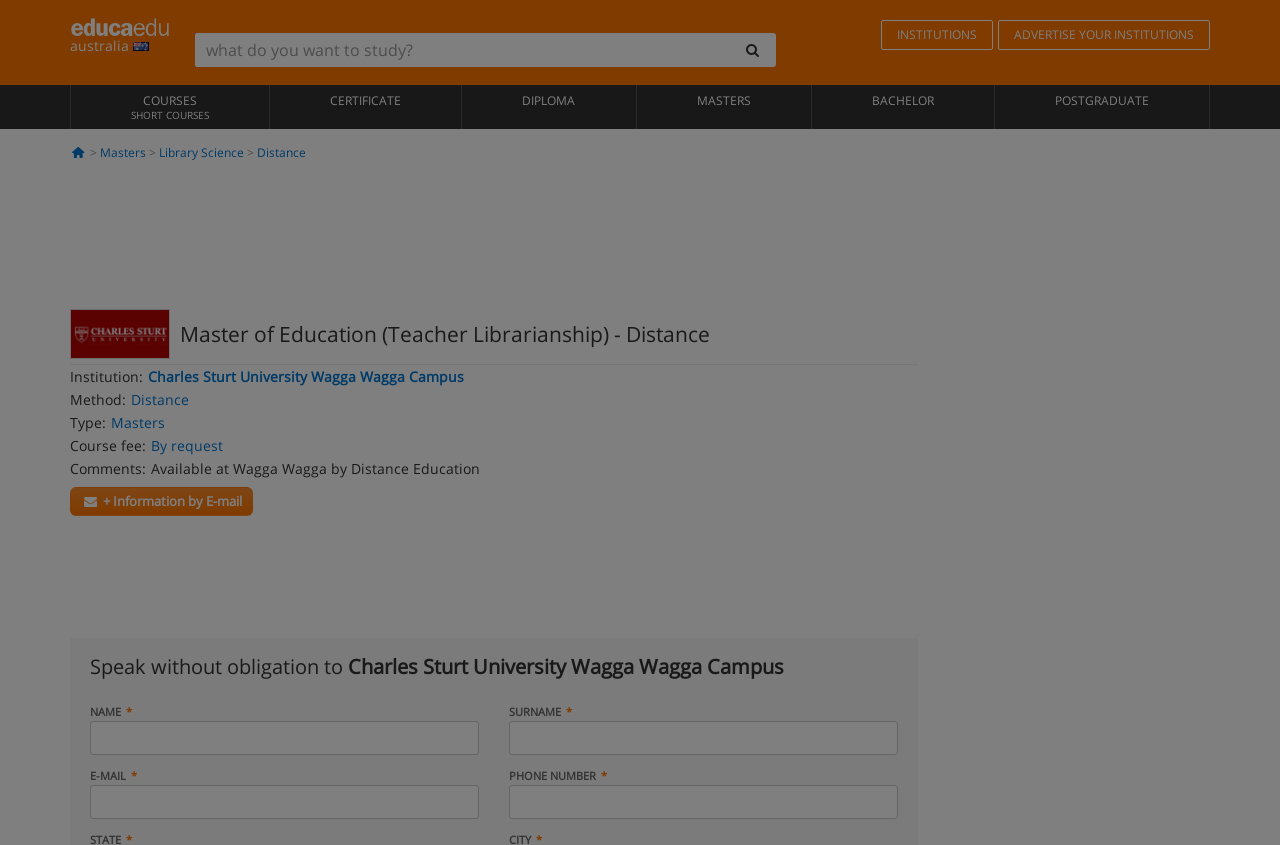What is the course fee?
Carefully examine the image and provide a detailed answer to the question.

The course fee is not explicitly stated, but it says 'By request' which suggests that I need to contact the institution to get more information about the course fee.